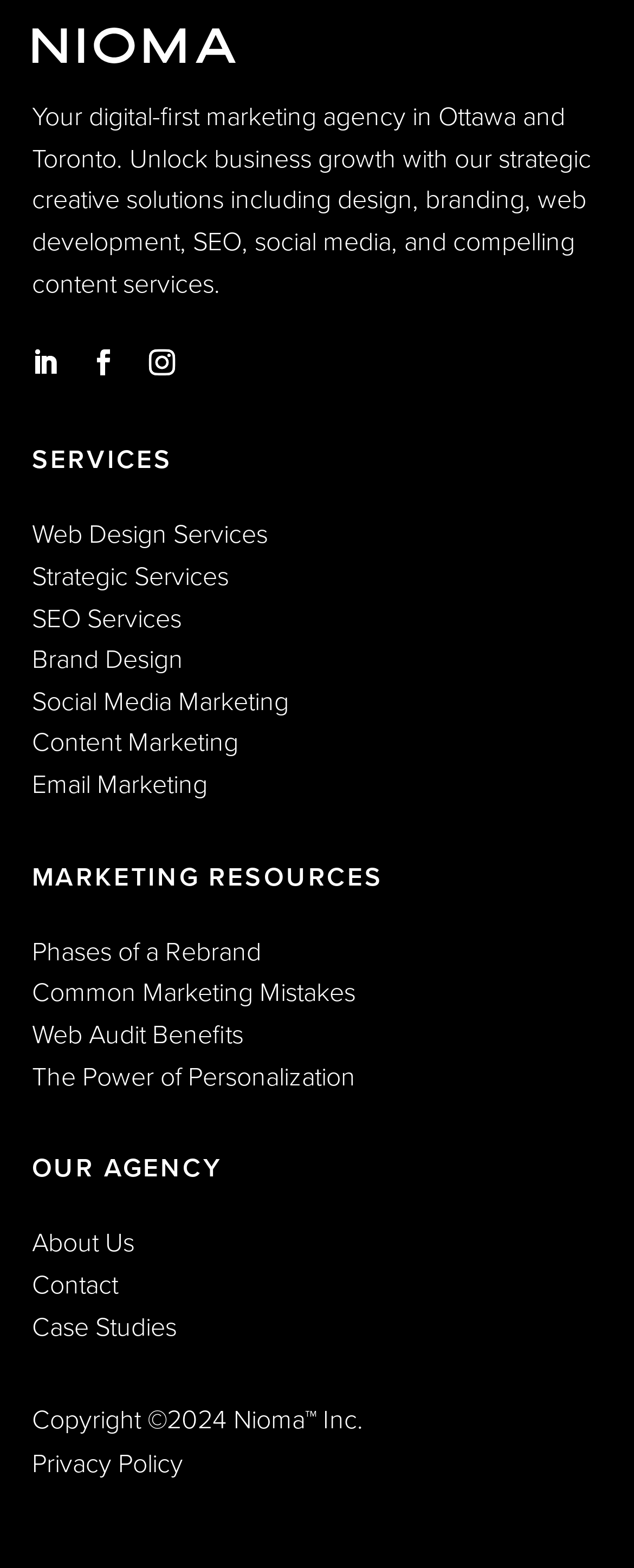Determine the bounding box coordinates of the section to be clicked to follow the instruction: "Check the Privacy Policy". The coordinates should be given as four float numbers between 0 and 1, formatted as [left, top, right, bottom].

[0.05, 0.921, 0.288, 0.945]